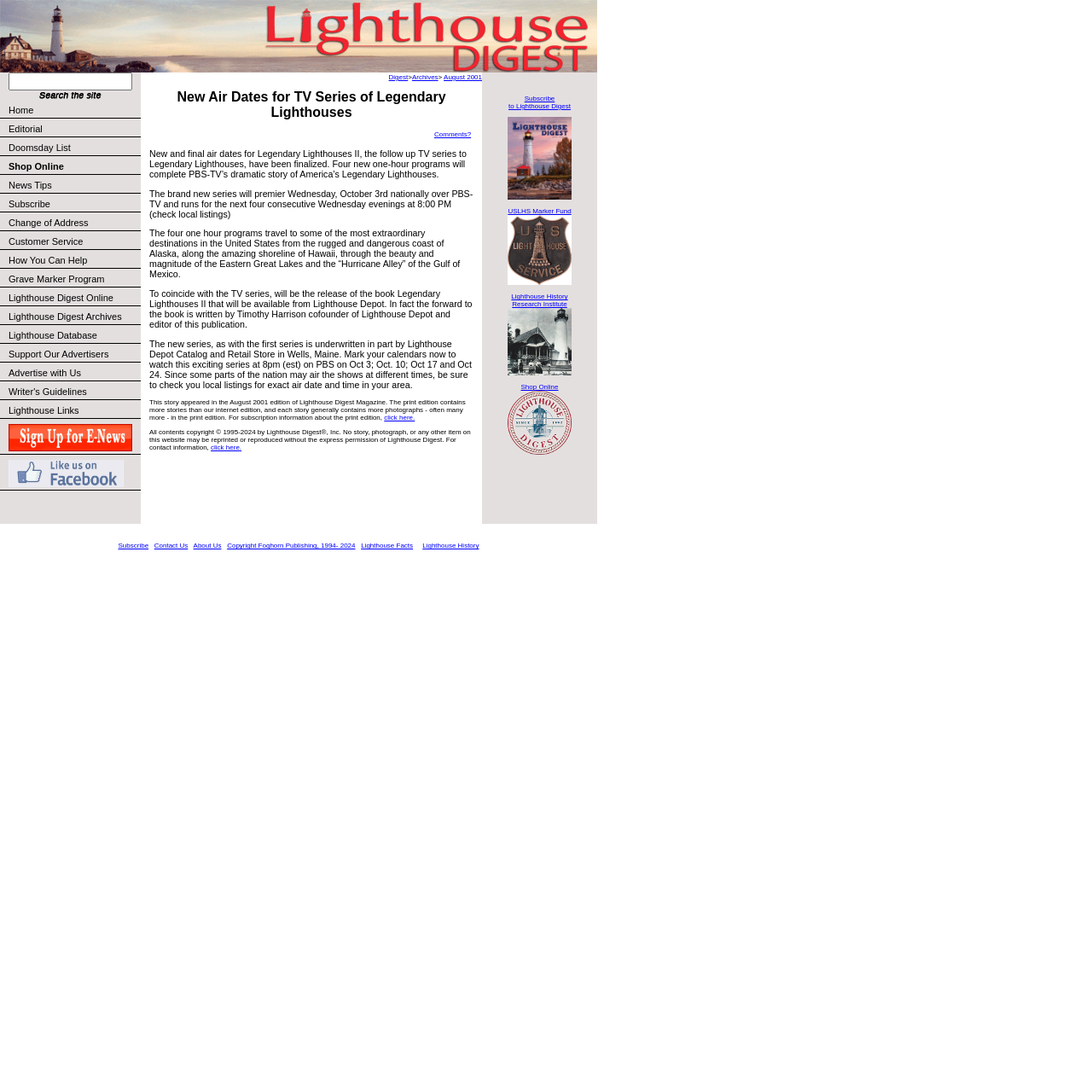Please identify the bounding box coordinates of the element that needs to be clicked to perform the following instruction: "Search for something".

[0.008, 0.066, 0.121, 0.083]